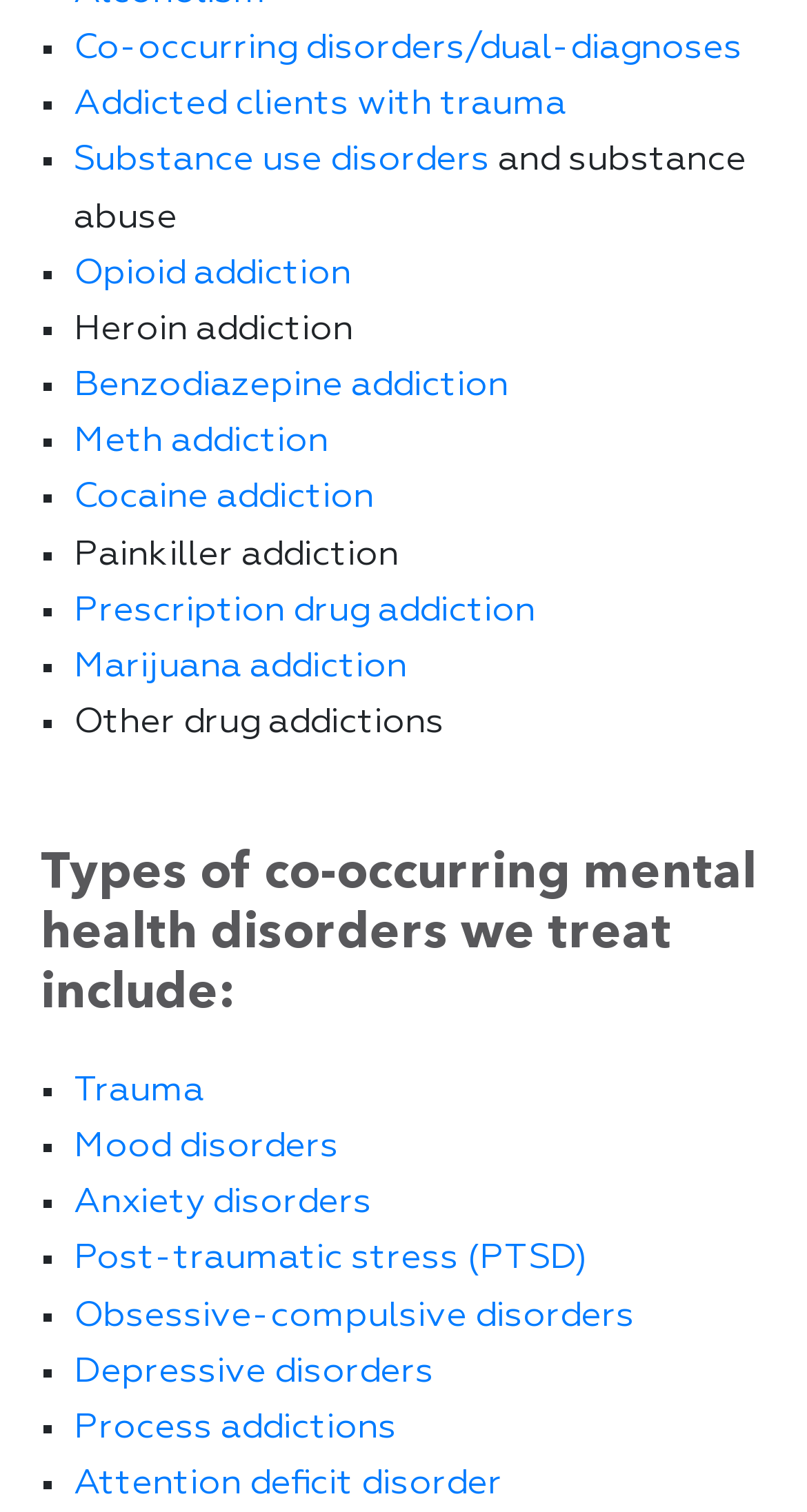Can you give a detailed response to the following question using the information from the image? What is the last item in the second section?

The second section of the webpage lists various types of mental health disorders, and the last item in this section is 'Attention deficit disorder', which is a link.